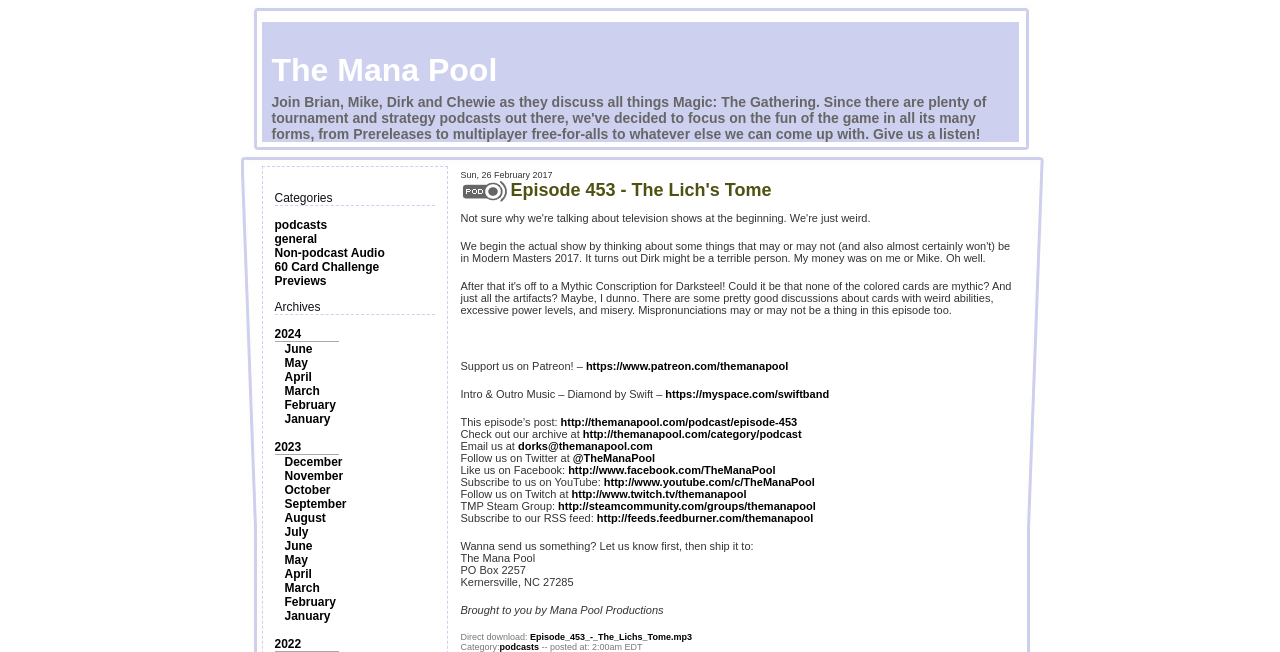Show me the bounding box coordinates of the clickable region to achieve the task as per the instruction: "Direct download the episode".

[0.414, 0.969, 0.541, 0.985]